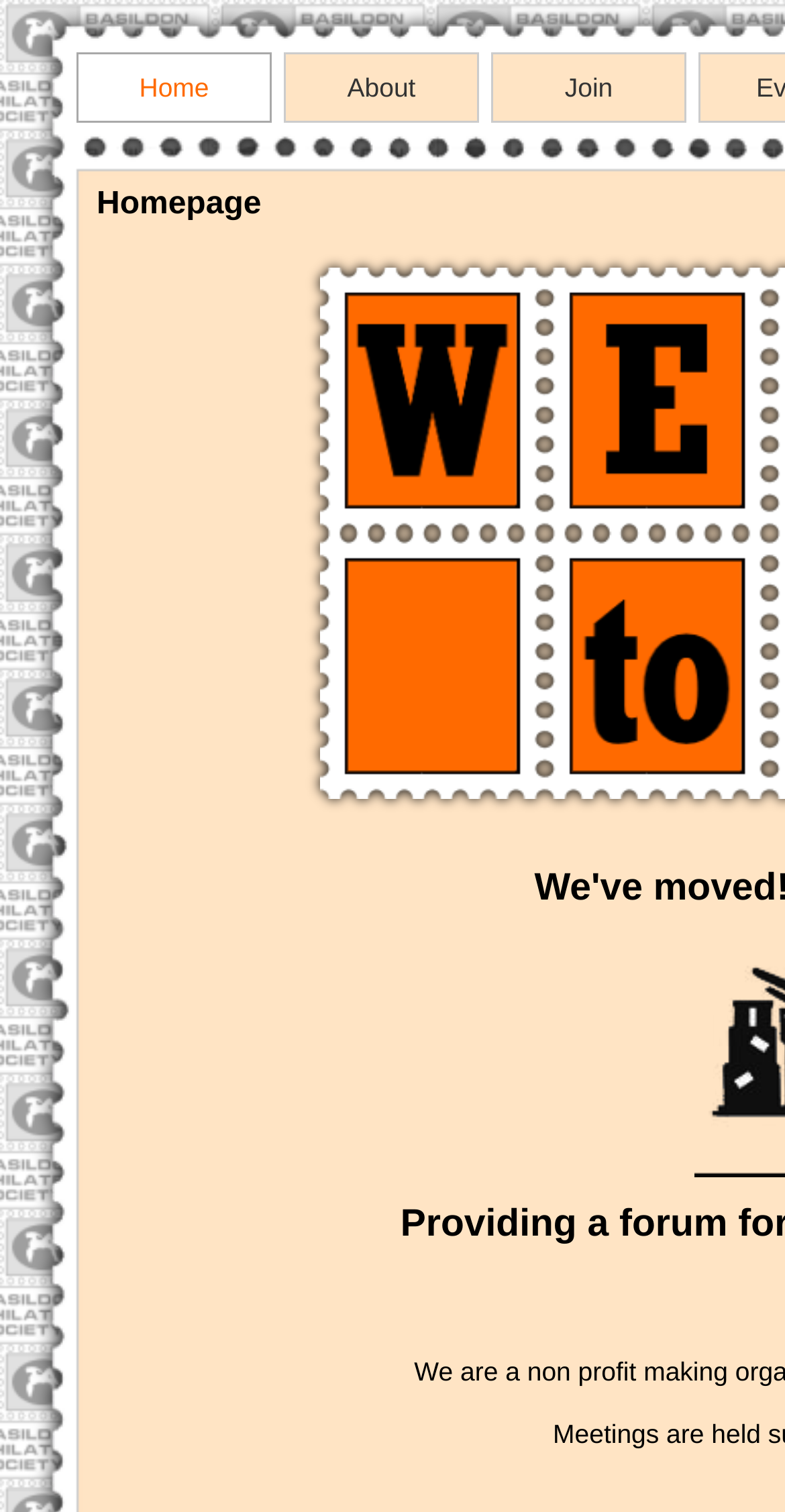What is the first menu item?
Using the image, give a concise answer in the form of a single word or short phrase.

Home